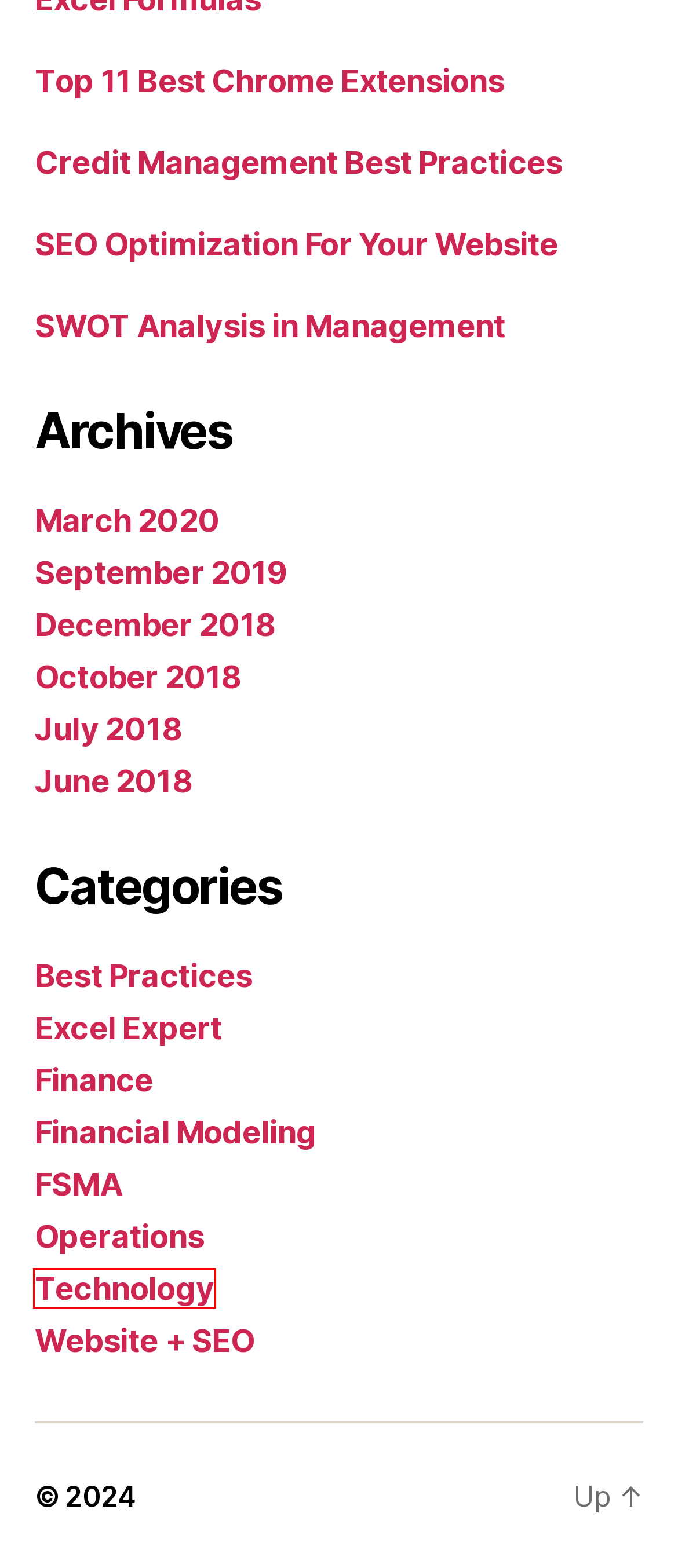A screenshot of a webpage is given, featuring a red bounding box around a UI element. Please choose the webpage description that best aligns with the new webpage after clicking the element in the bounding box. These are the descriptions:
A. July 2018 -
B. December 2018 -
C. Best Practices Archives -
D. SEO Optimization For Your Website -
E. Excel Expert Archives -
F. Technology Archives -
G. Top 11 Best Chrome Extensions To Improve Your Efficiency
H. Credit Management Best Practices -

F